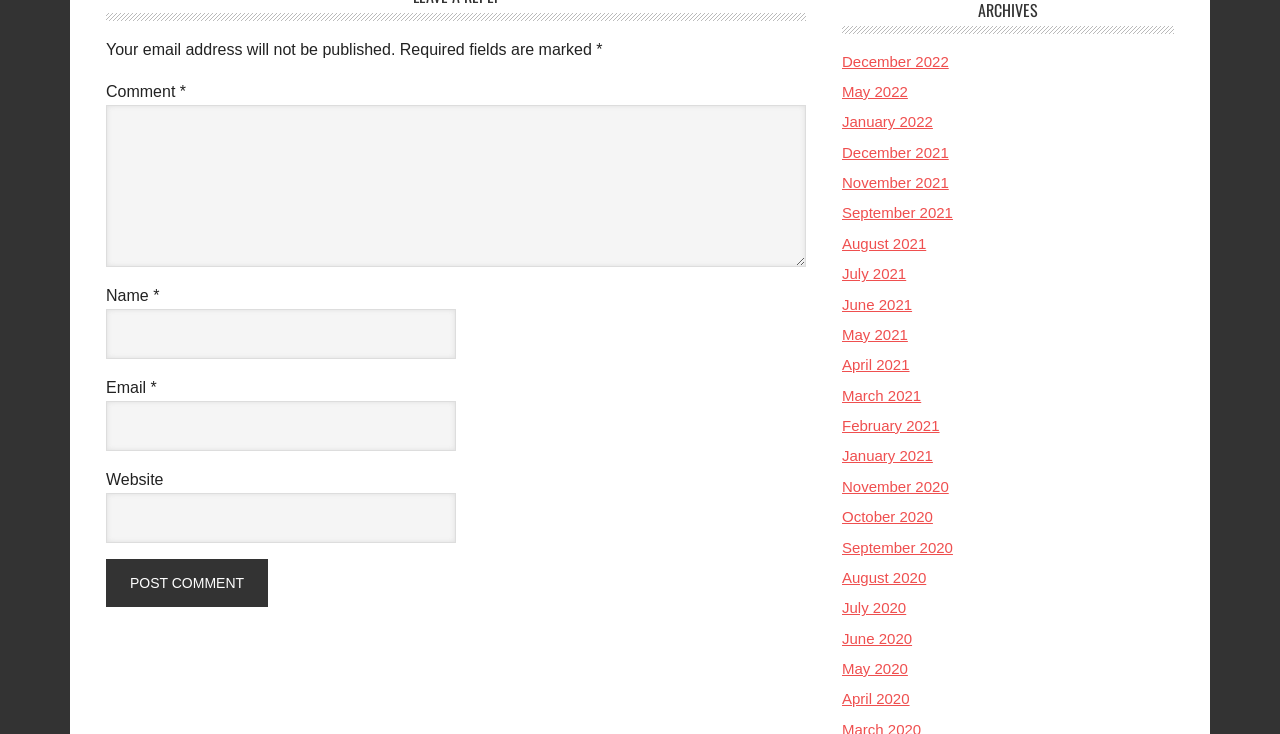Find the bounding box coordinates of the element I should click to carry out the following instruction: "View archives for December 2022".

[0.658, 0.072, 0.741, 0.095]